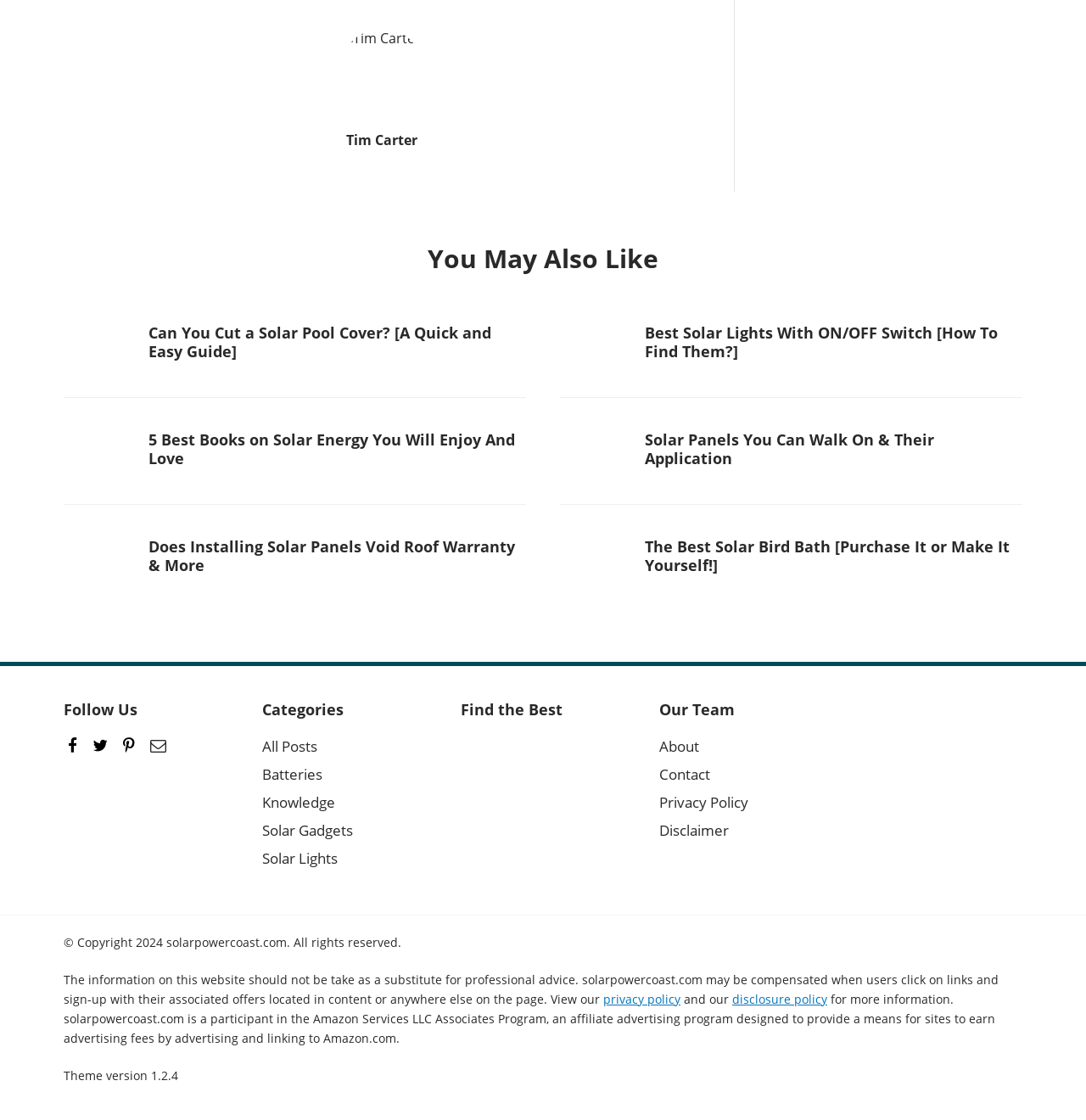Locate the coordinates of the bounding box for the clickable region that fulfills this instruction: "Click on 'You May Also Like'".

[0.059, 0.217, 0.941, 0.245]